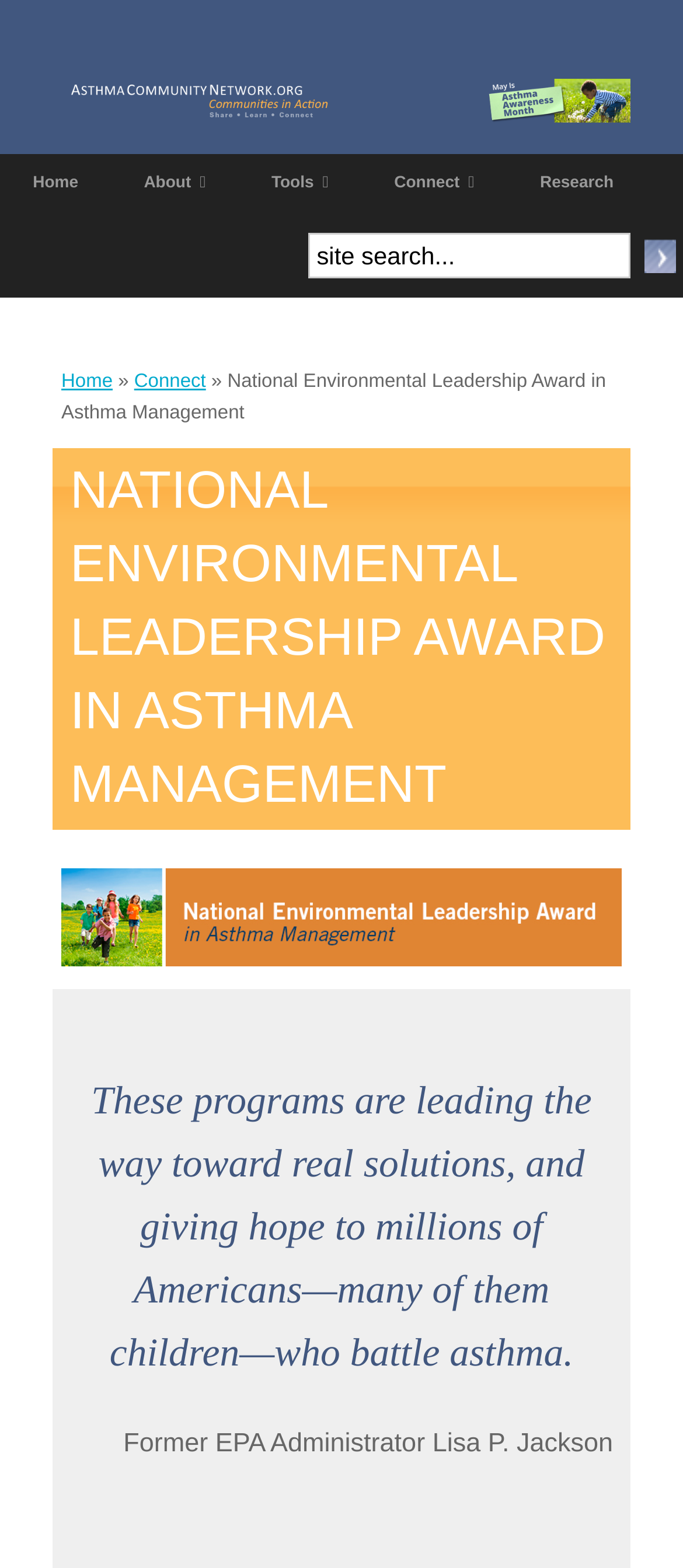Please reply to the following question with a single word or a short phrase:
How many navigation links are there in the top menu?

5